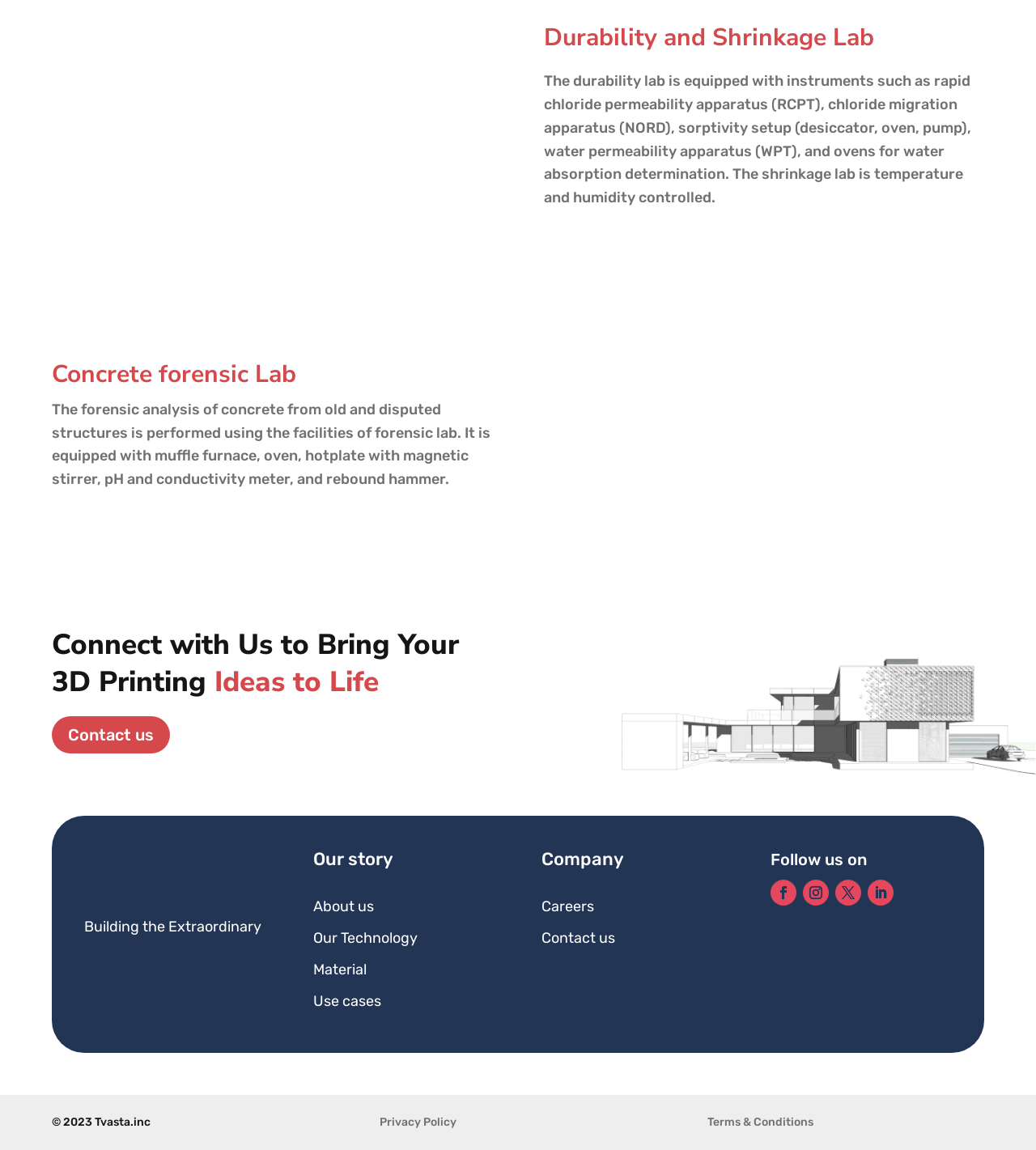Use a single word or phrase to answer the question:
What social media platforms can I follow the company on?

four platforms